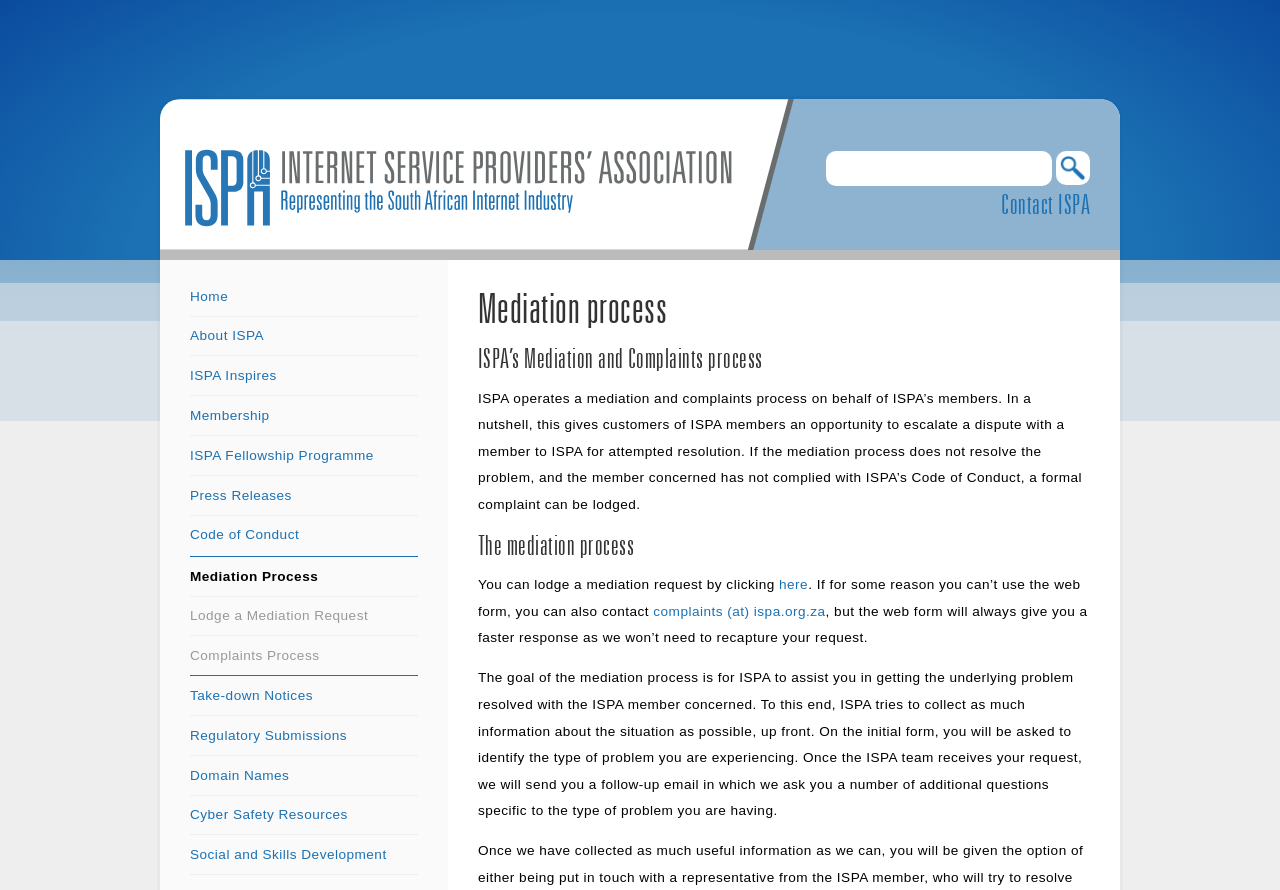What is the purpose of ISPA's mediation process?
Refer to the image and provide a thorough answer to the question.

Based on the webpage, ISPA's mediation process is designed to assist customers of ISPA members in resolving disputes with the members. The process provides an opportunity for customers to escalate a dispute to ISPA for attempted resolution.